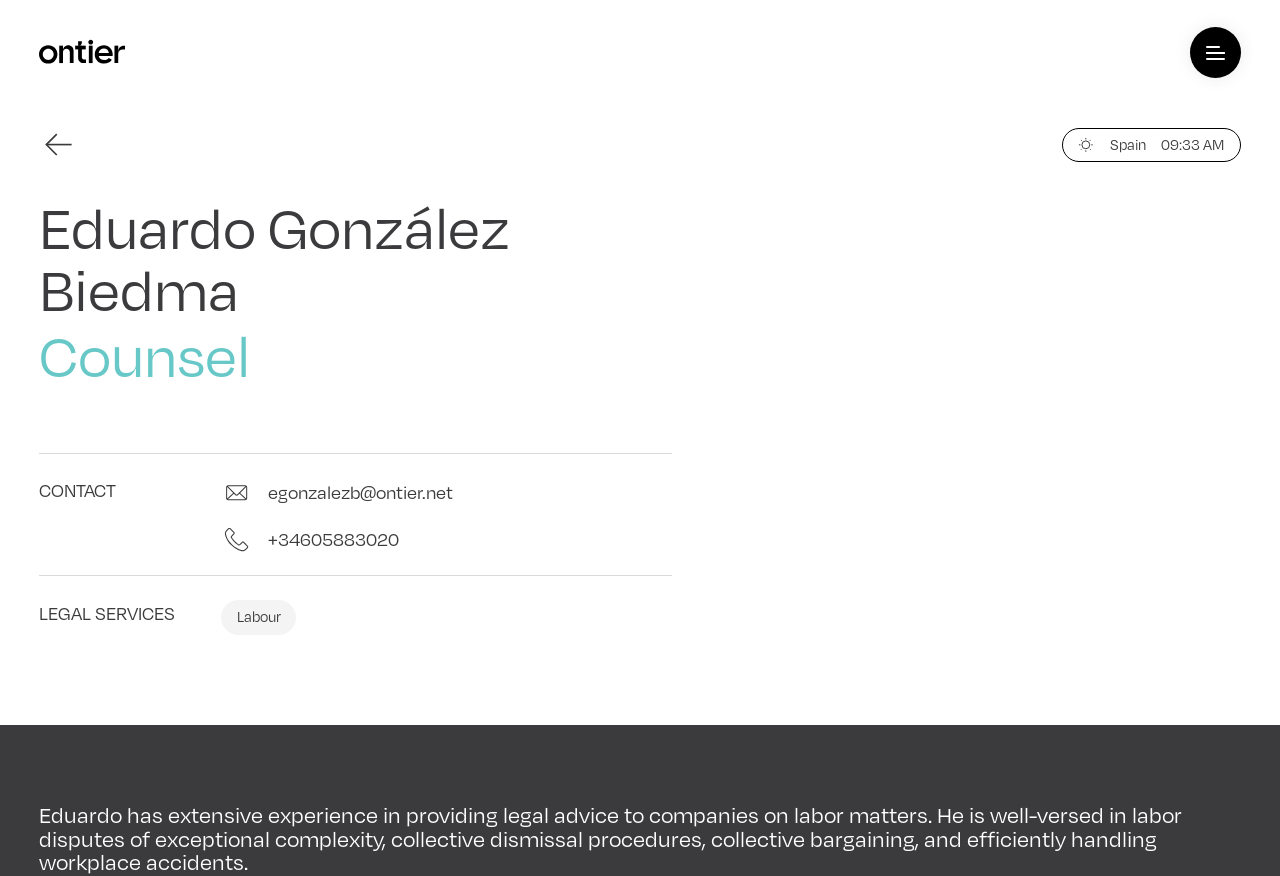Please determine the primary heading and provide its text.

Eduardo González Biedma